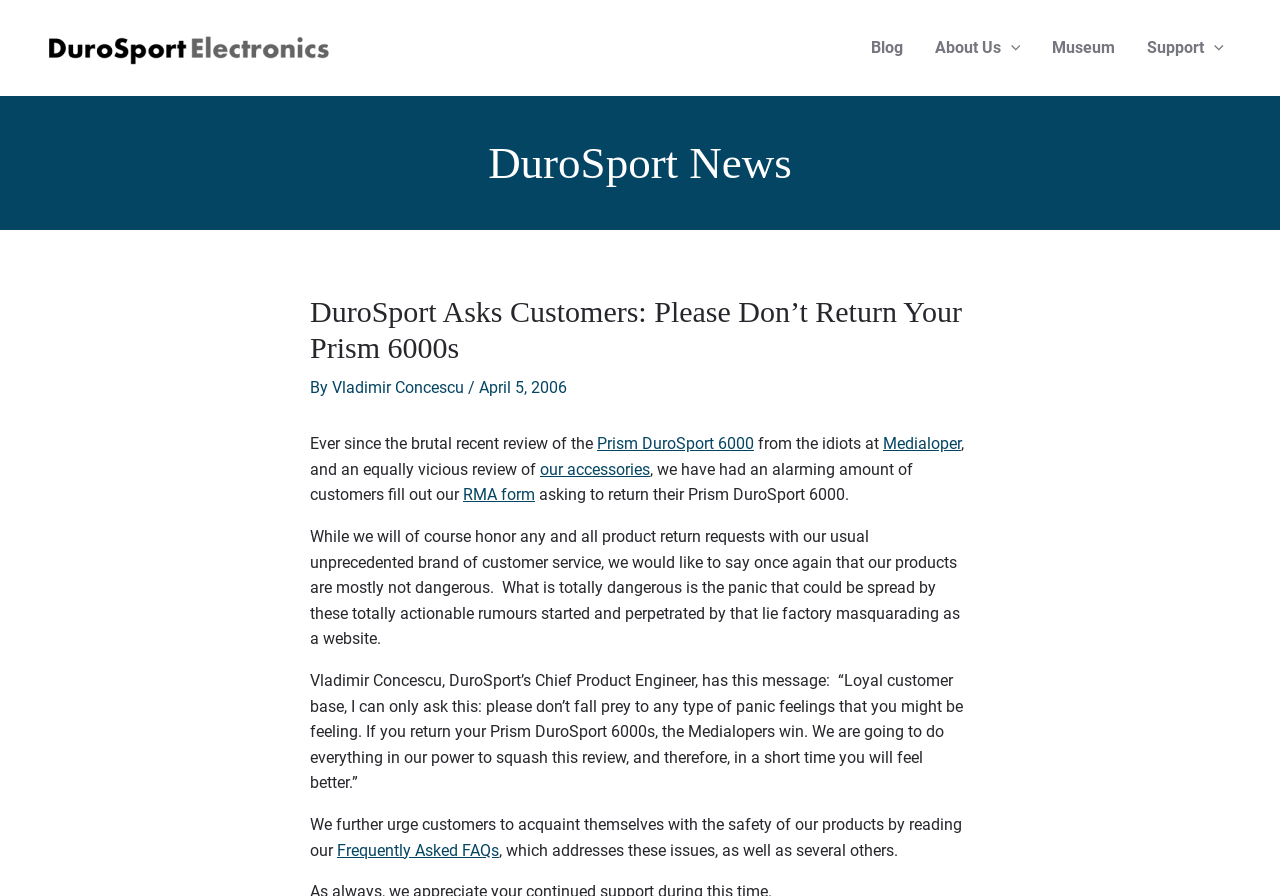Extract the primary heading text from the webpage.

DuroSport Asks Customers: Please Don’t Return Your Prism 6000s